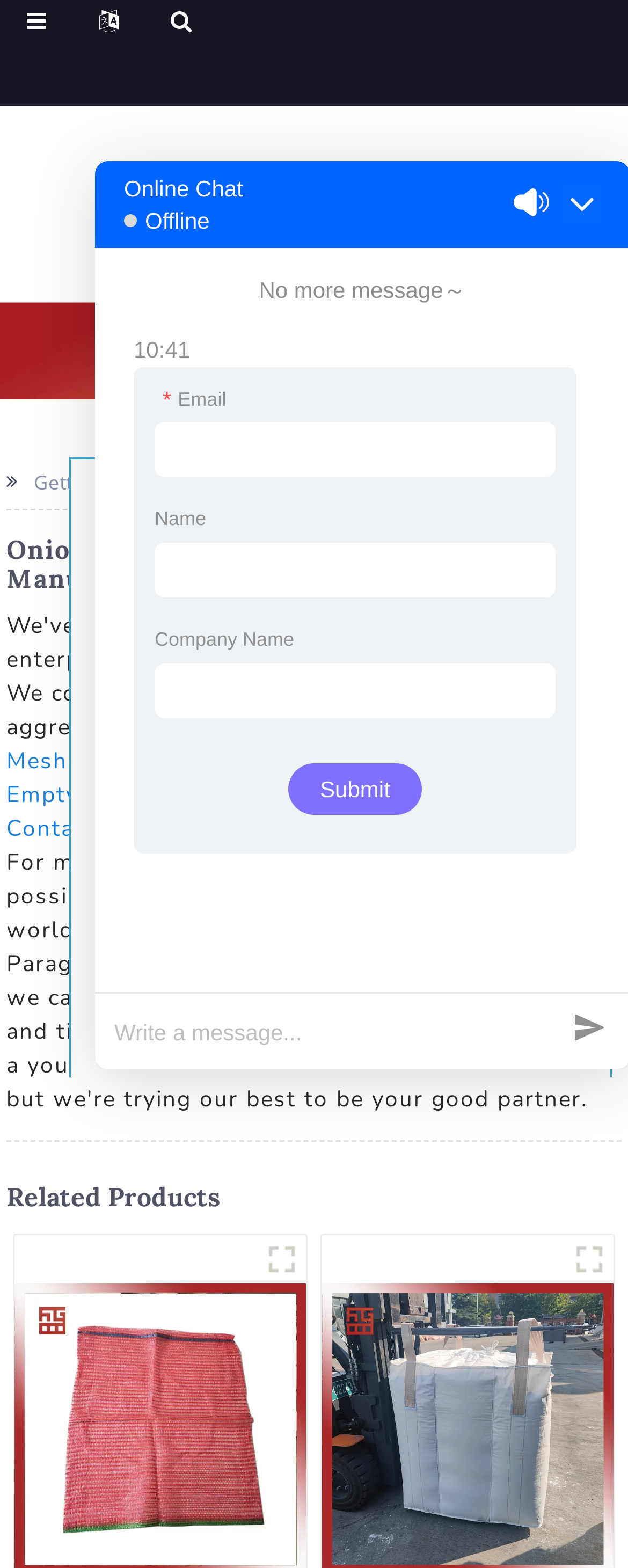Please identify the bounding box coordinates of the area I need to click to accomplish the following instruction: "View Mesh Tote Bag".

[0.01, 0.475, 0.282, 0.495]